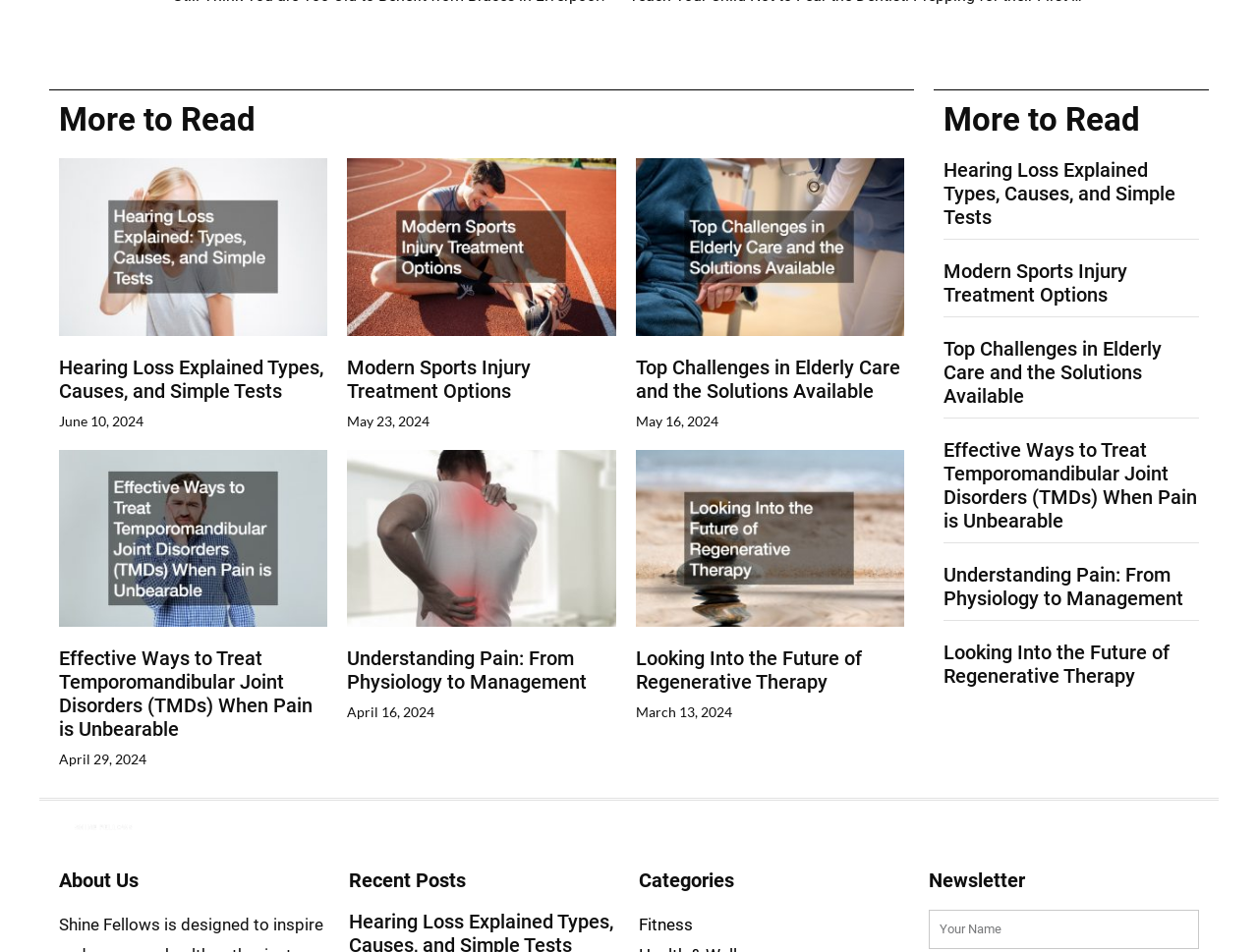Determine the bounding box coordinates of the element that should be clicked to execute the following command: "click on the 'Fitness' category".

[0.508, 0.961, 0.551, 0.981]